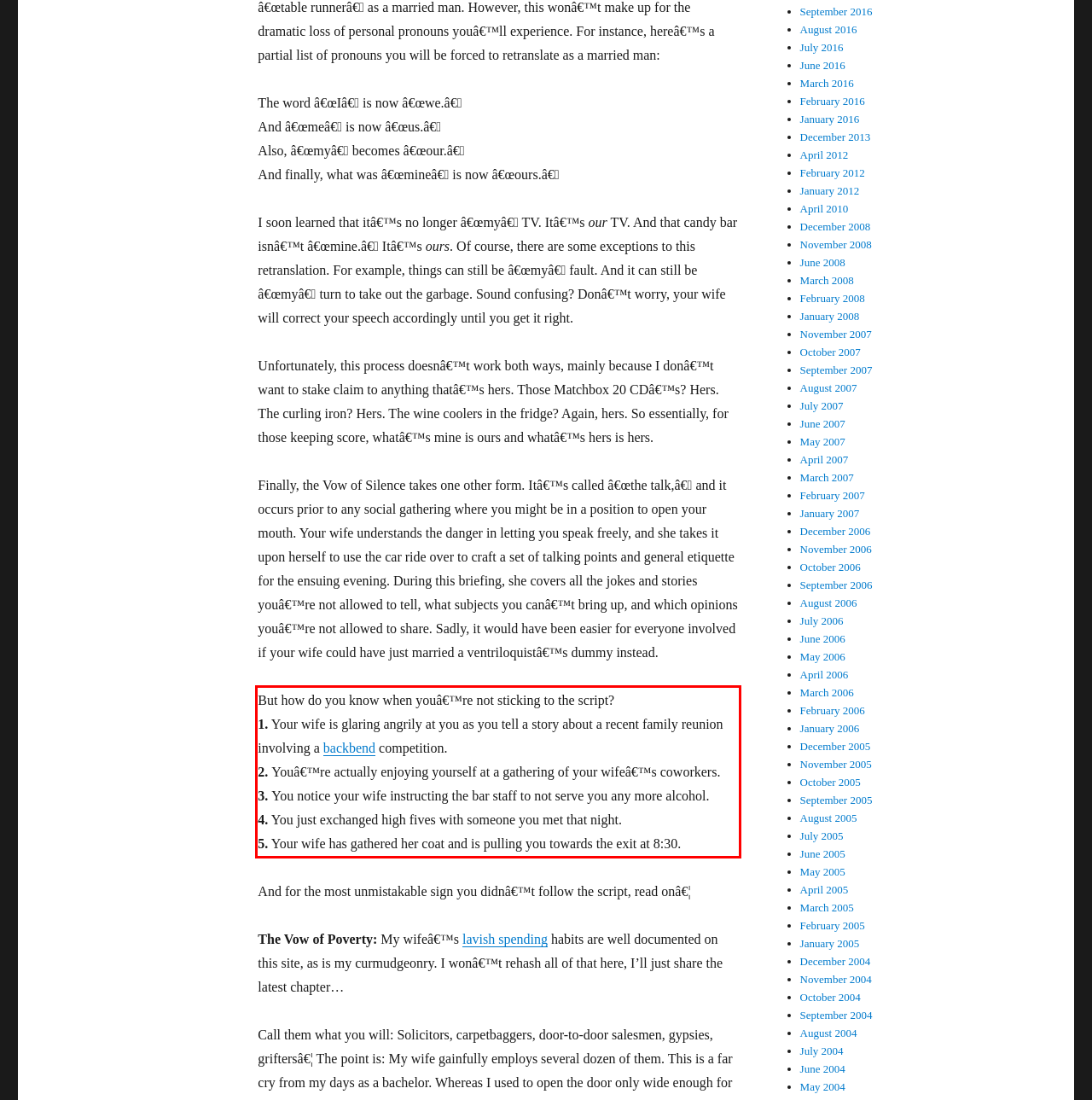With the given screenshot of a webpage, locate the red rectangle bounding box and extract the text content using OCR.

But how do you know when youâ€™re not sticking to the script? 1. Your wife is glaring angrily at you as you tell a story about a recent family reunion involving a backbend competition. 2. Youâ€™re actually enjoying yourself at a gathering of your wifeâ€™s coworkers. 3. You notice your wife instructing the bar staff to not serve you any more alcohol. 4. You just exchanged high fives with someone you met that night. 5. Your wife has gathered her coat and is pulling you towards the exit at 8:30.